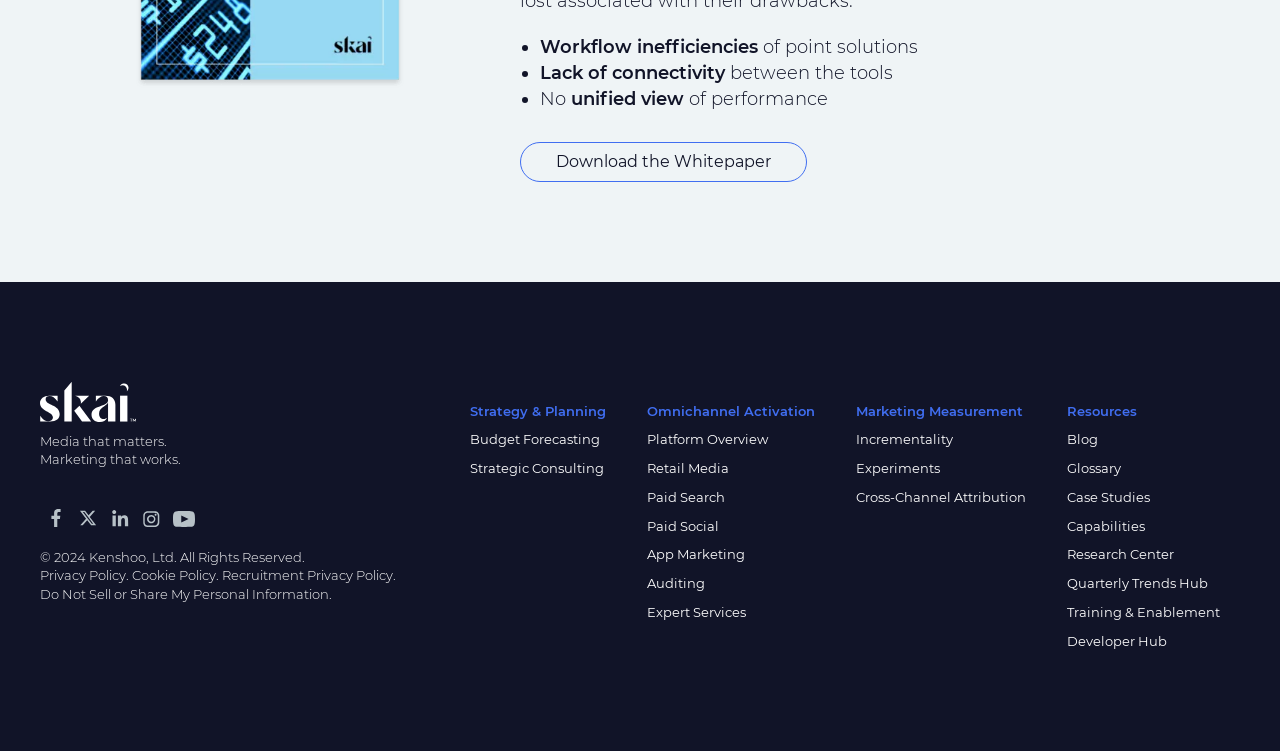What is the copyright year mentioned at the bottom of the page?
Could you give a comprehensive explanation in response to this question?

The webpage has a copyright notice at the bottom, which mentions the year 2024. This indicates that the webpage's content is copyrighted by Kenshoo, Ltd. as of 2024.